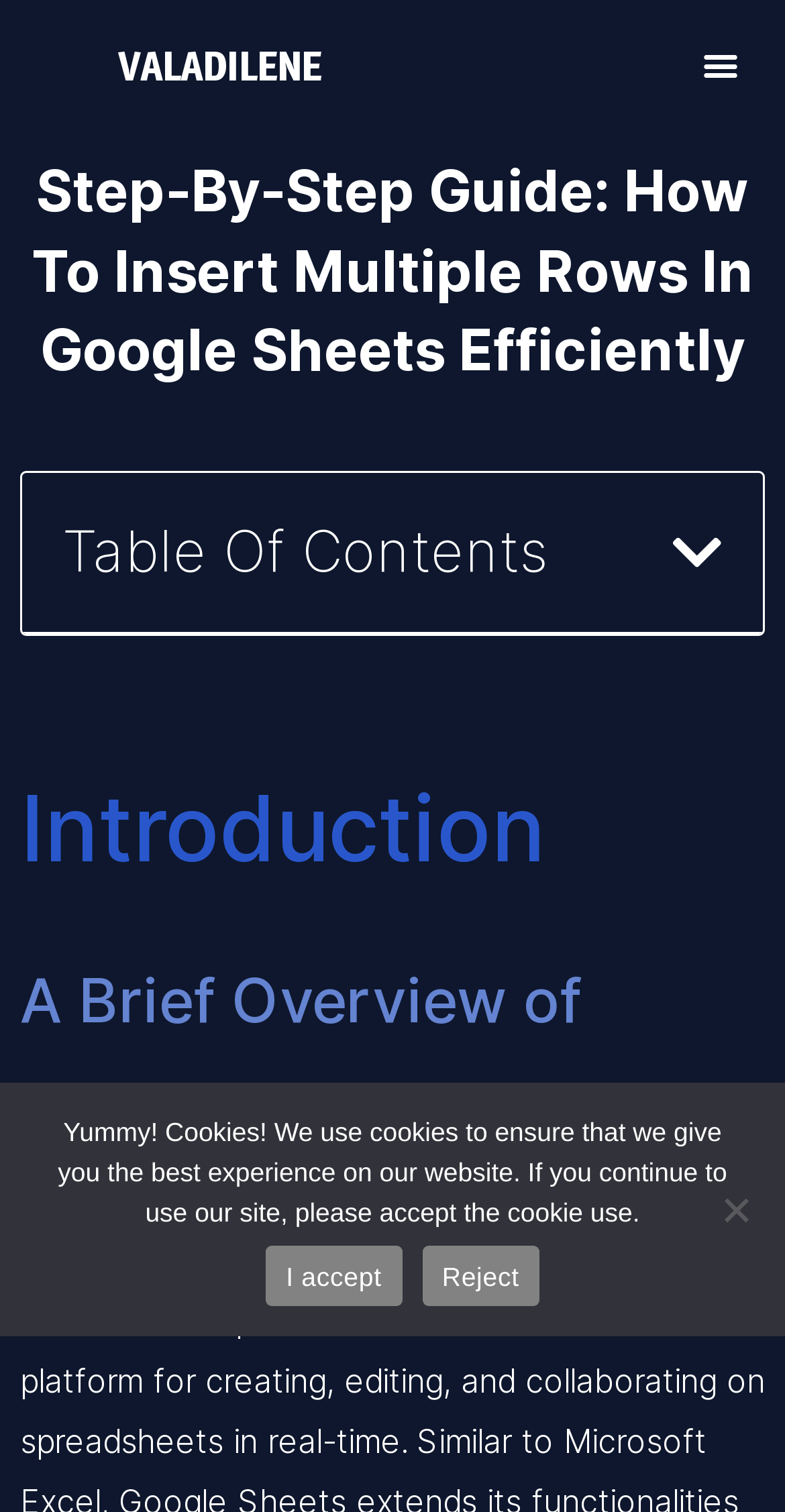How many links are present in the cookie notice dialog?
Based on the screenshot, provide your answer in one word or phrase.

2